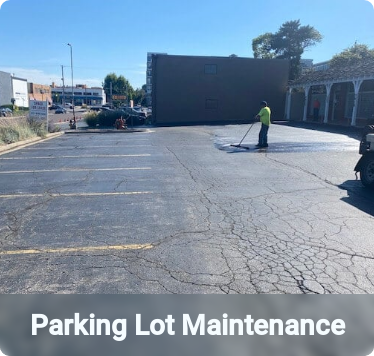Elaborate on the image by describing it in detail.

The image depicts a professional performing maintenance on a parking lot, showcasing the critical process of pavement upkeep. A worker, dressed in a bright yellow safety vest, is using a tool to apply a sealant over the surface of the asphalt, which is marked by visible cracks. The parking lot is well-defined with clear yellow lines that designate parking spaces. In the background, a multi-story building stands adjacent to a row of trees, contributing to the urban environment. The caption emphasizes the importance of parking lot maintenance, highlighting the service's role in extending the lifespan of asphalt surfaces and preventing further deterioration.